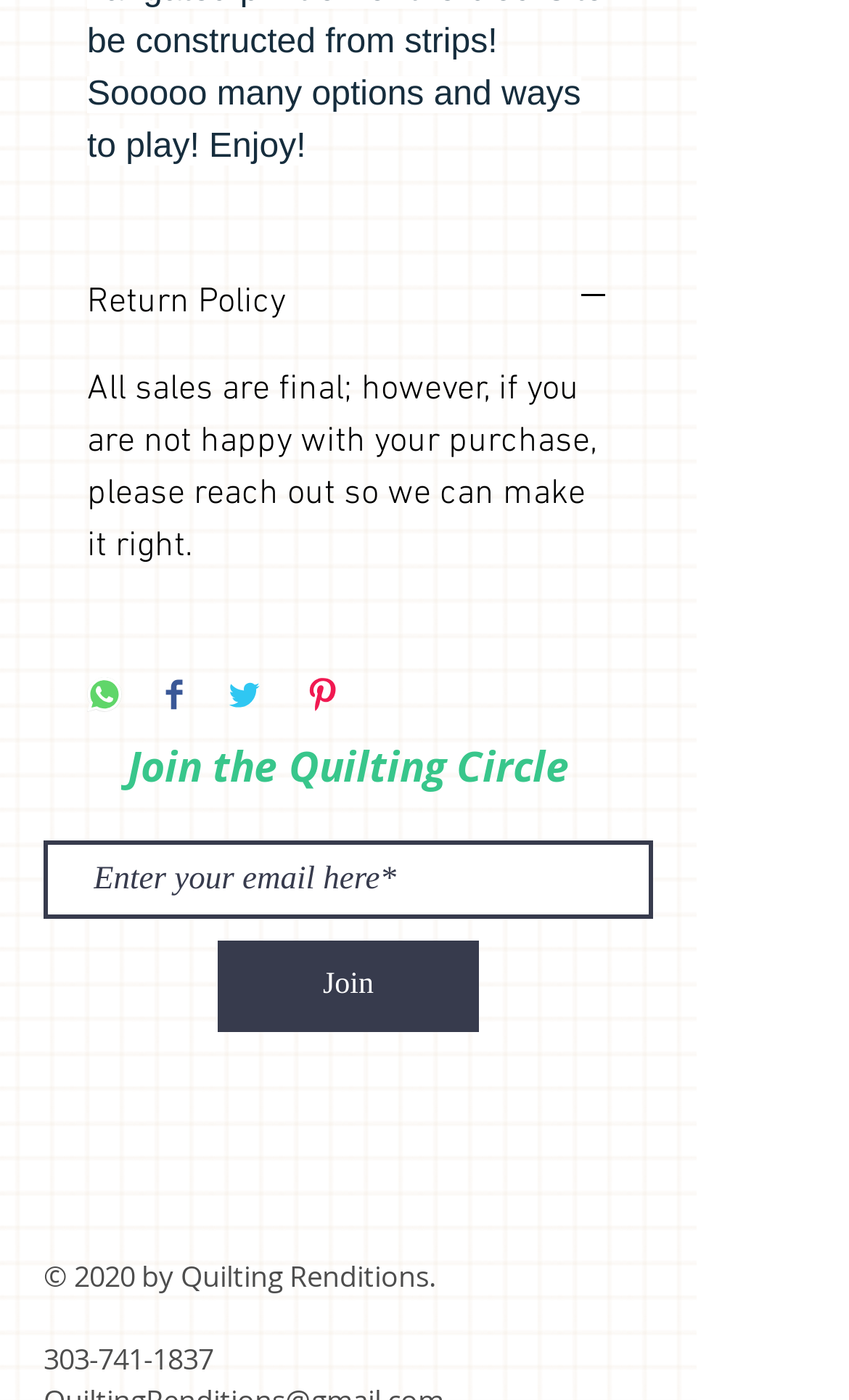Find the coordinates for the bounding box of the element with this description: "303-741-1837".

[0.051, 0.957, 0.251, 0.985]